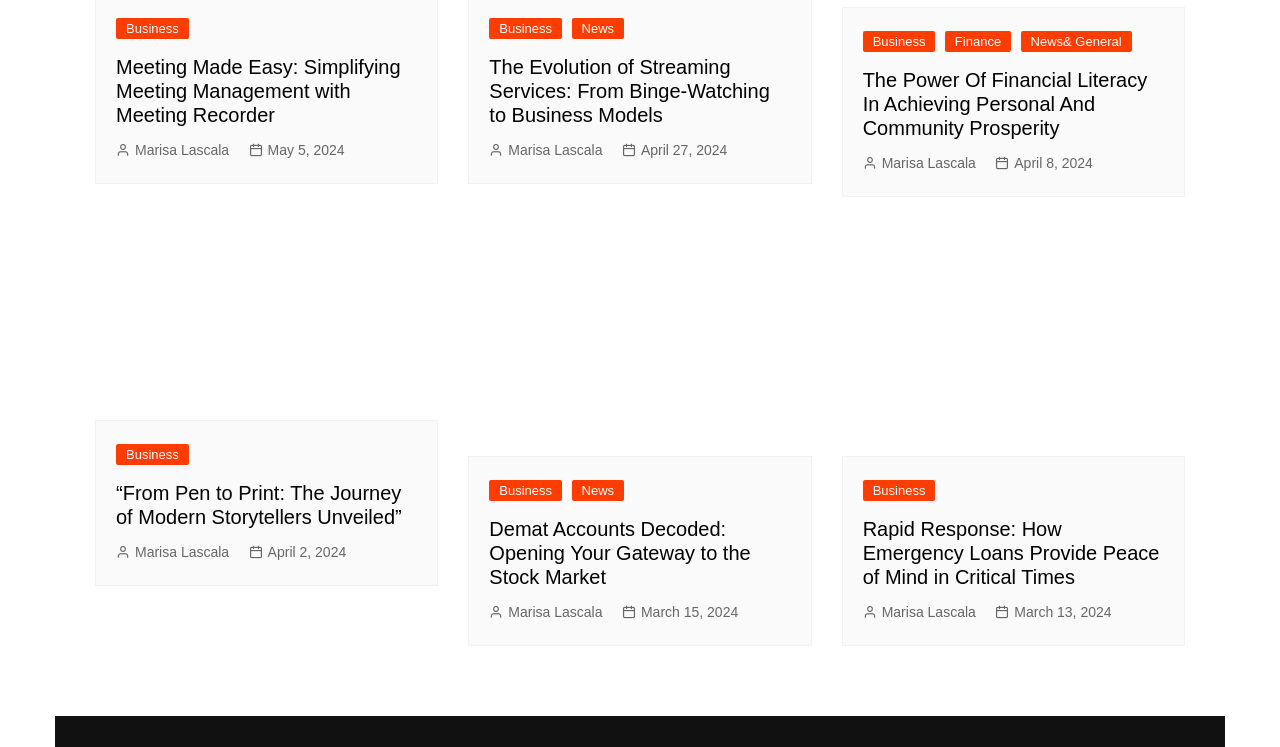Could you determine the bounding box coordinates of the clickable element to complete the instruction: "Read the article 'Meeting Made Easy: Simplifying Meeting Management with Meeting Recorder'"? Provide the coordinates as four float numbers between 0 and 1, i.e., [left, top, right, bottom].

[0.091, 0.074, 0.326, 0.17]